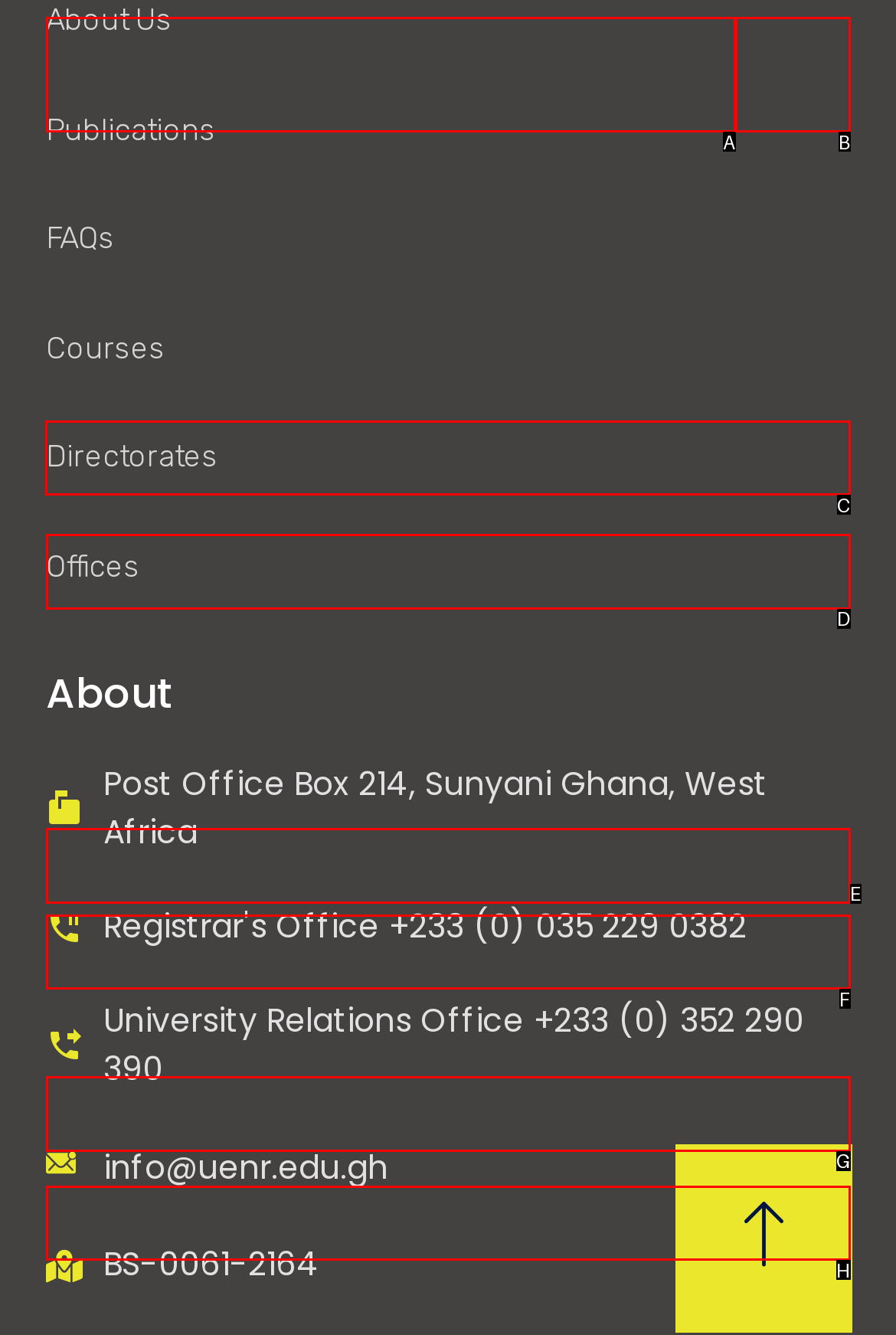Determine which option should be clicked to carry out this task: Click on Directorates
State the letter of the correct choice from the provided options.

C